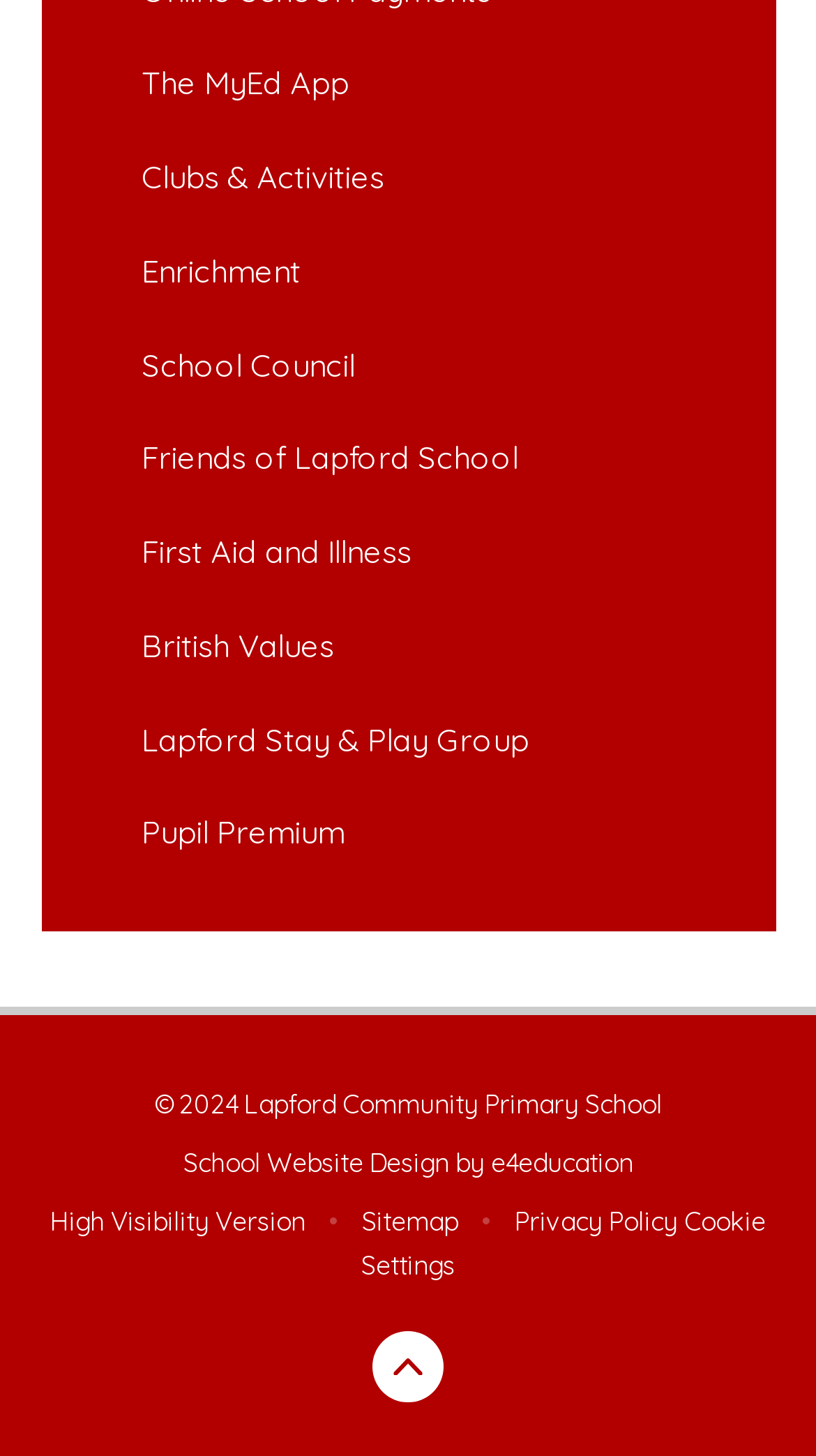Please locate the bounding box coordinates for the element that should be clicked to achieve the following instruction: "Visit e4education website". Ensure the coordinates are given as four float numbers between 0 and 1, i.e., [left, top, right, bottom].

[0.601, 0.788, 0.776, 0.809]